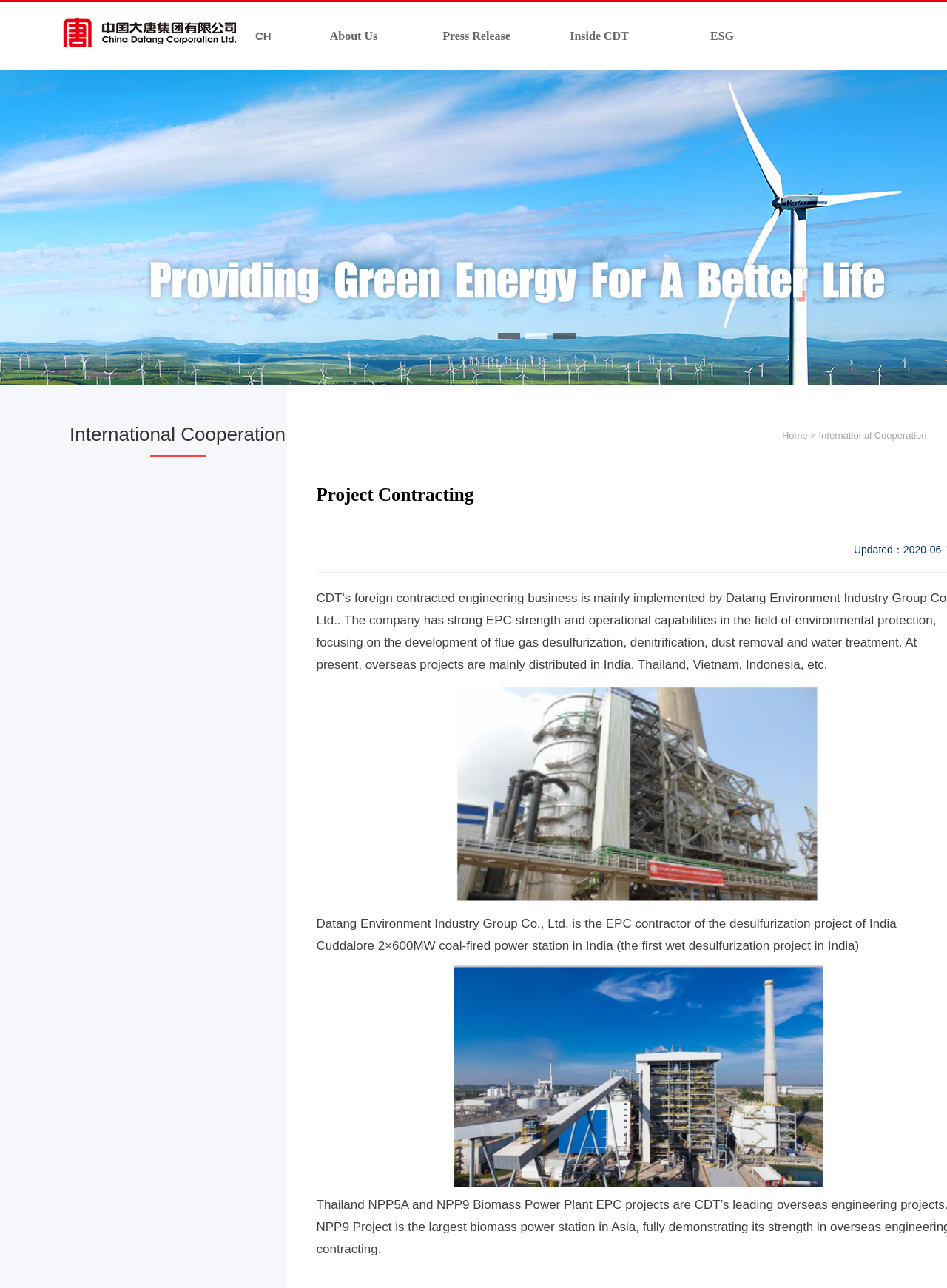Give a concise answer using one word or a phrase to the following question:
What is the company's name?

China Datang Corporation Ltd.